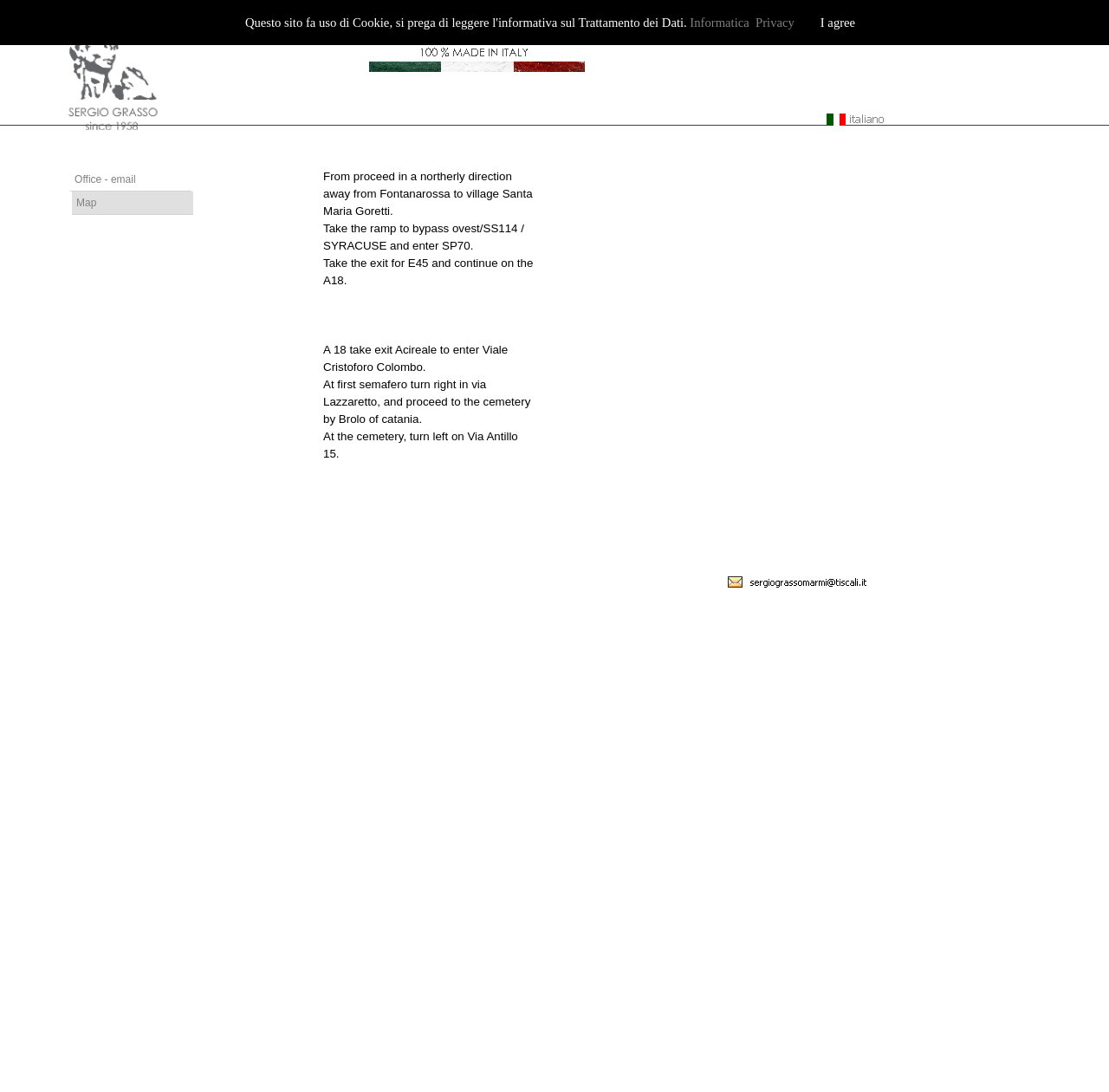Provide the bounding box coordinates for the area that should be clicked to complete the instruction: "Click on Visualizzazione ingrandita della mappa".

[0.491, 0.435, 0.655, 0.447]